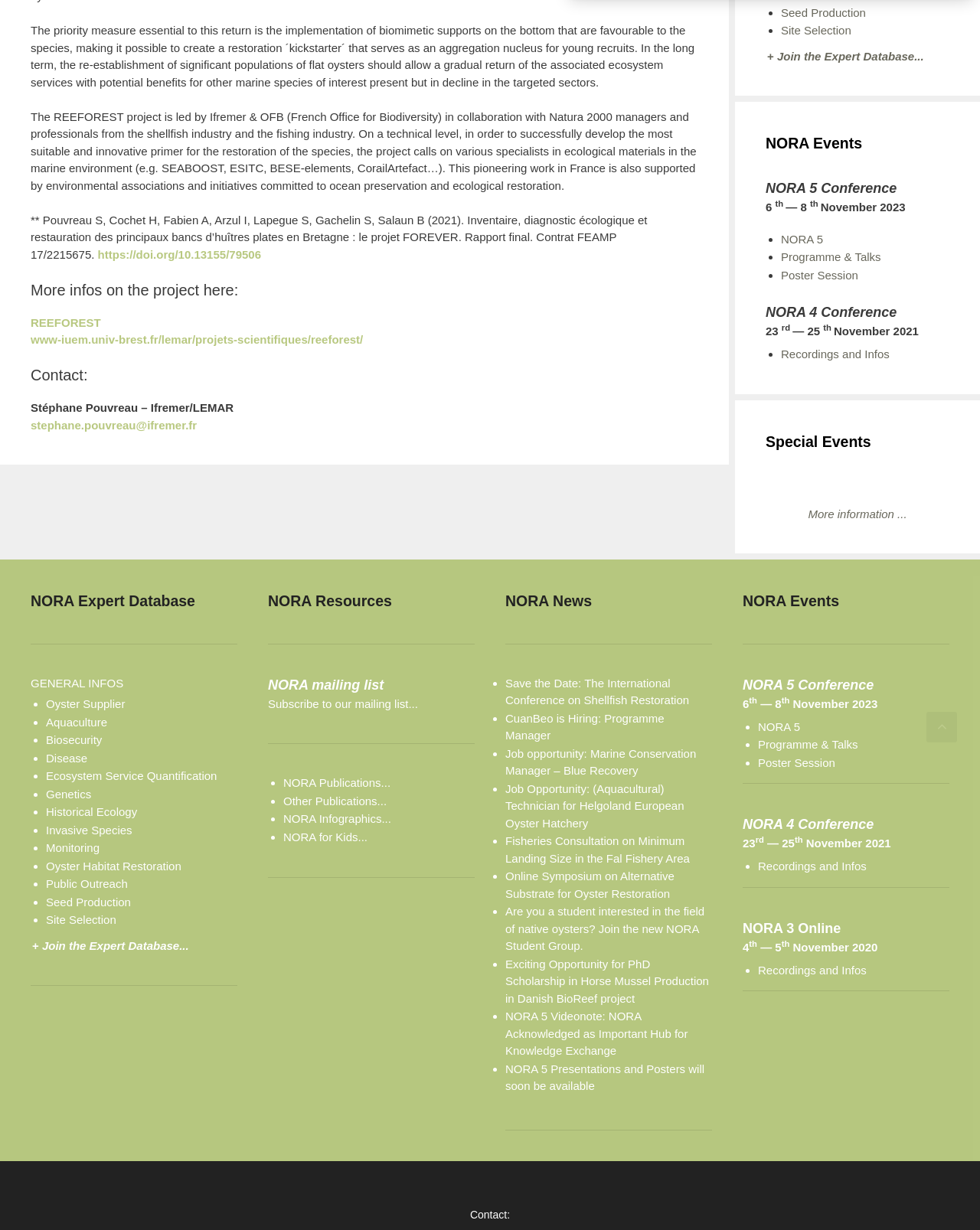Mark the bounding box of the element that matches the following description: "+ Join the Expert Database...".

[0.783, 0.04, 0.943, 0.051]